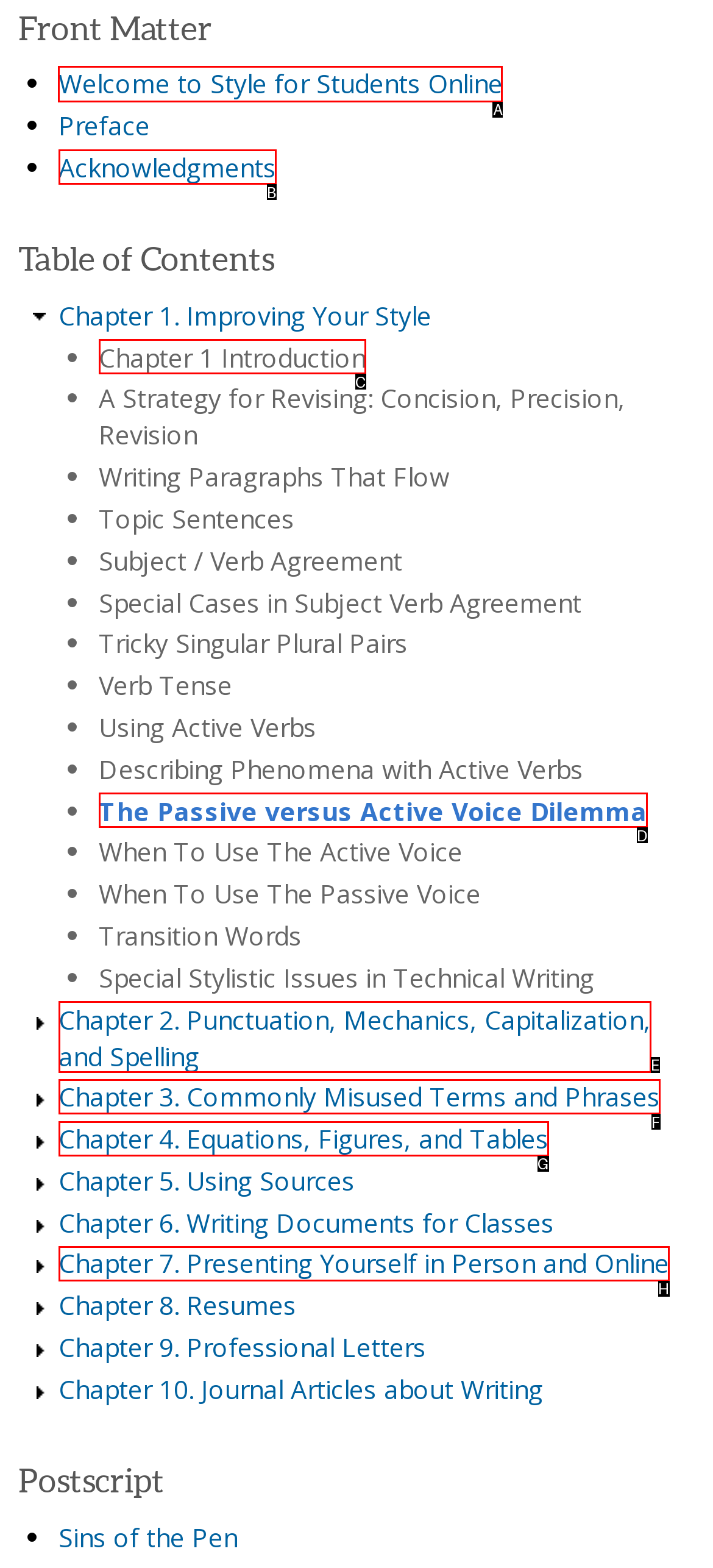Which lettered option should I select to achieve the task: Go to Welcome to Style for Students Online according to the highlighted elements in the screenshot?

A